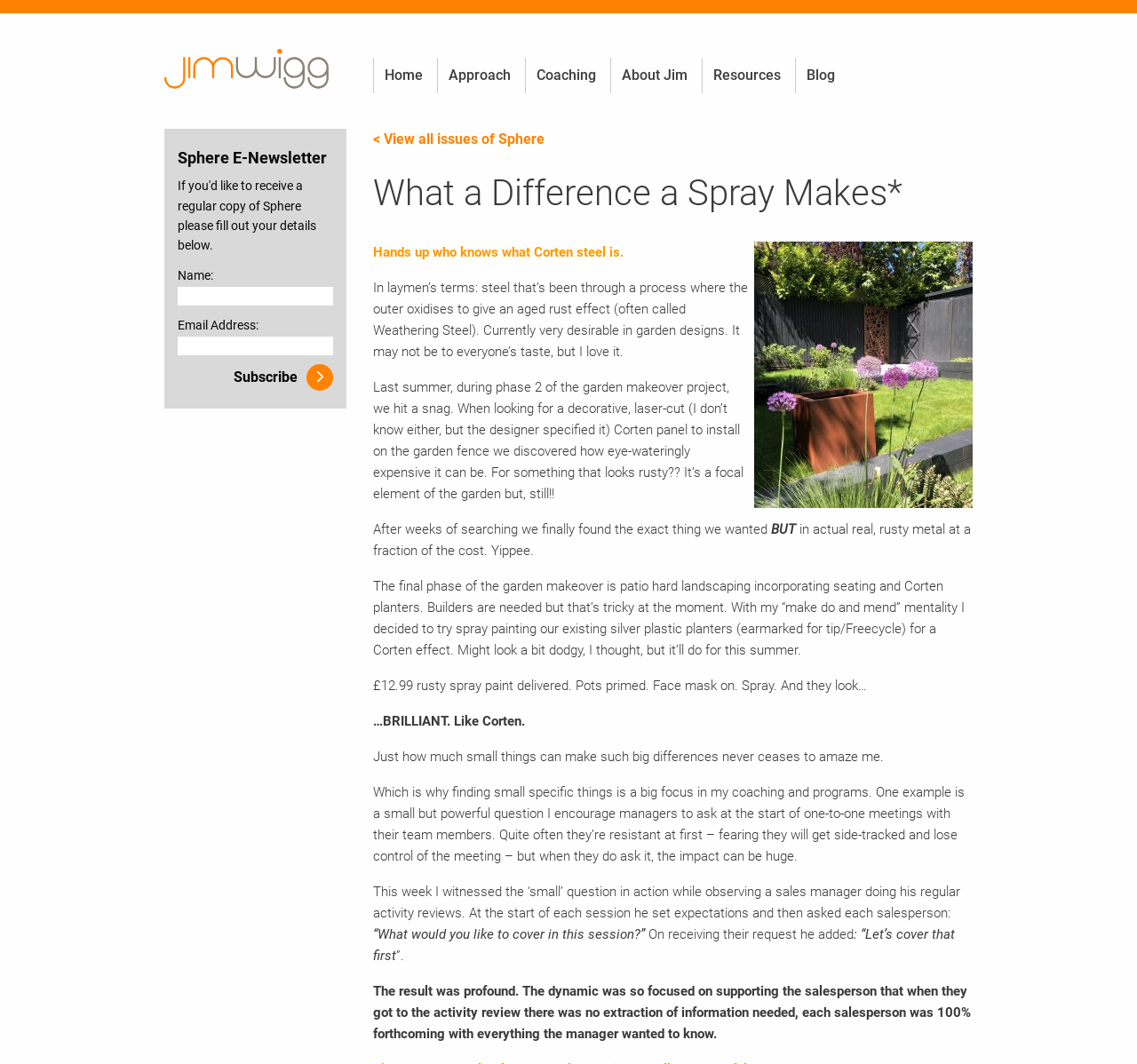Provide the bounding box coordinates of the section that needs to be clicked to accomplish the following instruction: "Click on the 'Home' link."

[0.329, 0.054, 0.381, 0.088]